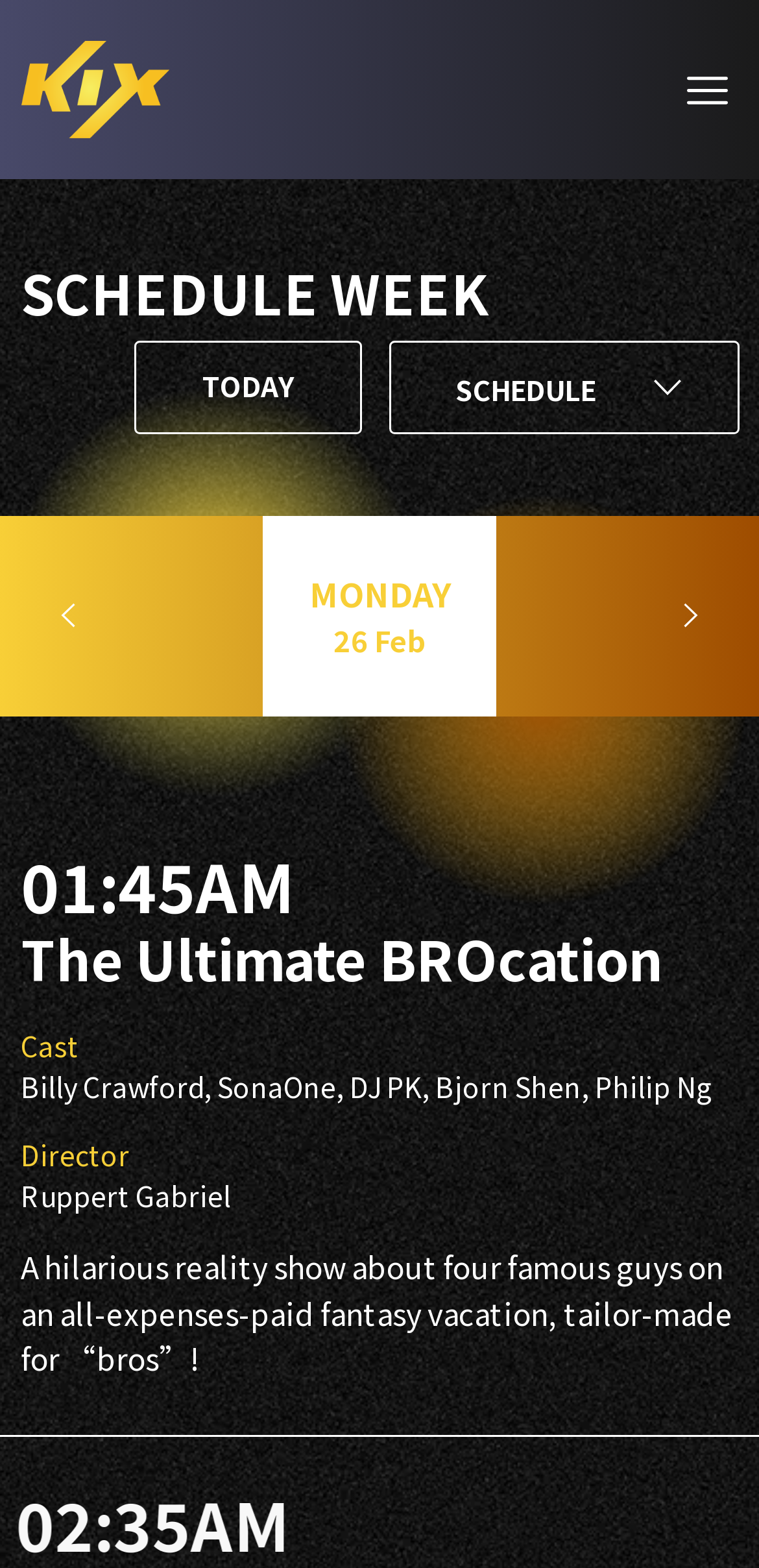What is the genre of the TV show?
Please provide a single word or phrase based on the screenshot.

Reality show